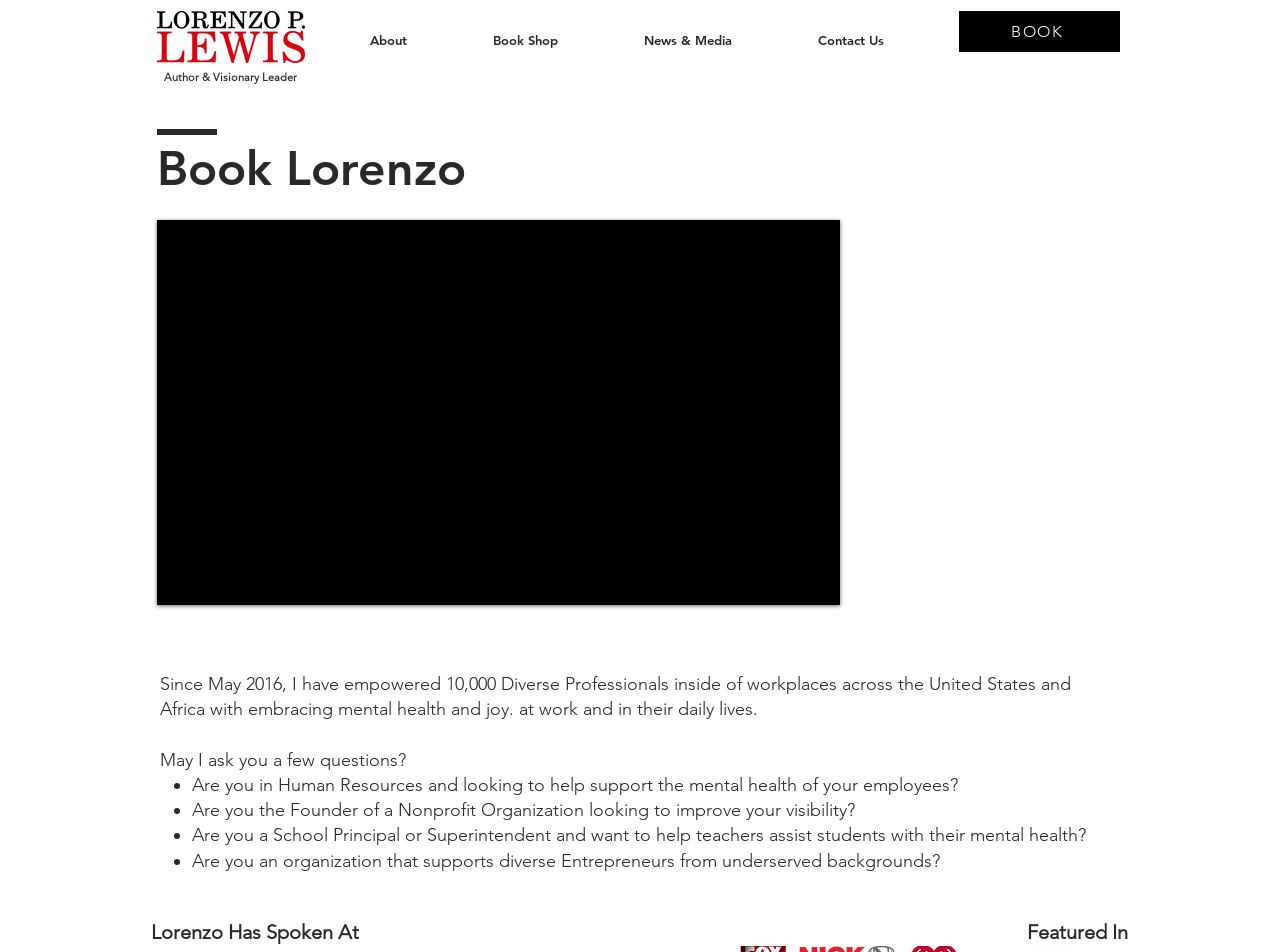What is the main topic of Lorenzo's work?
Using the image, provide a detailed and thorough answer to the question.

From the text 'Since May 2016, I have empowered 10,000 Diverse Professionals inside of workplaces across the United States and Africa with embracing mental health and joy. at work and in their daily lives.', it can be inferred that the main topic of Lorenzo's work is mental health.